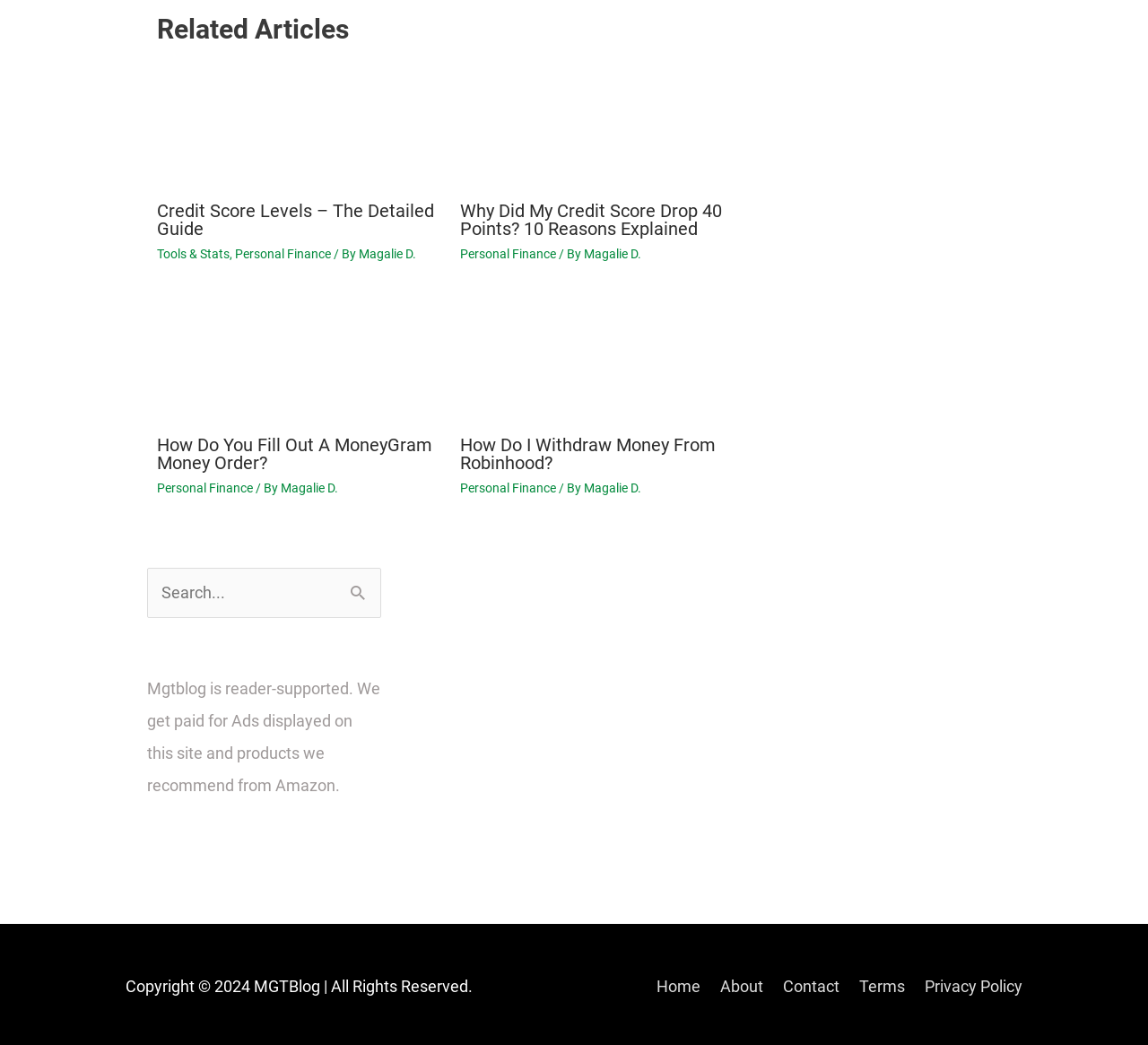Locate the bounding box coordinates of the element that should be clicked to fulfill the instruction: "Read more about Credit Score Levels – The Detailed Guide".

[0.137, 0.112, 0.381, 0.13]